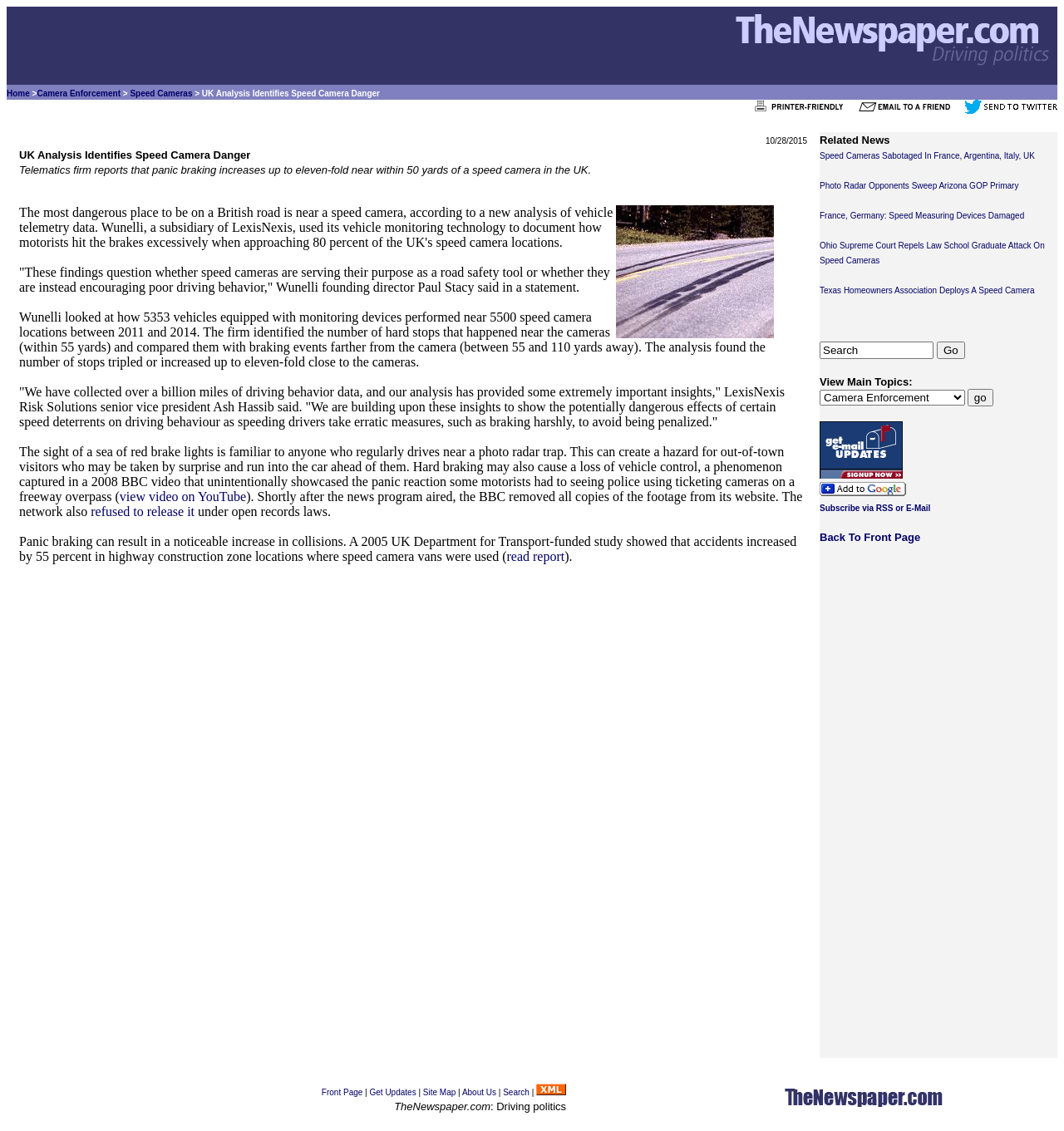Identify the bounding box coordinates of the region that should be clicked to execute the following instruction: "Get Email Updates".

[0.77, 0.413, 0.848, 0.425]